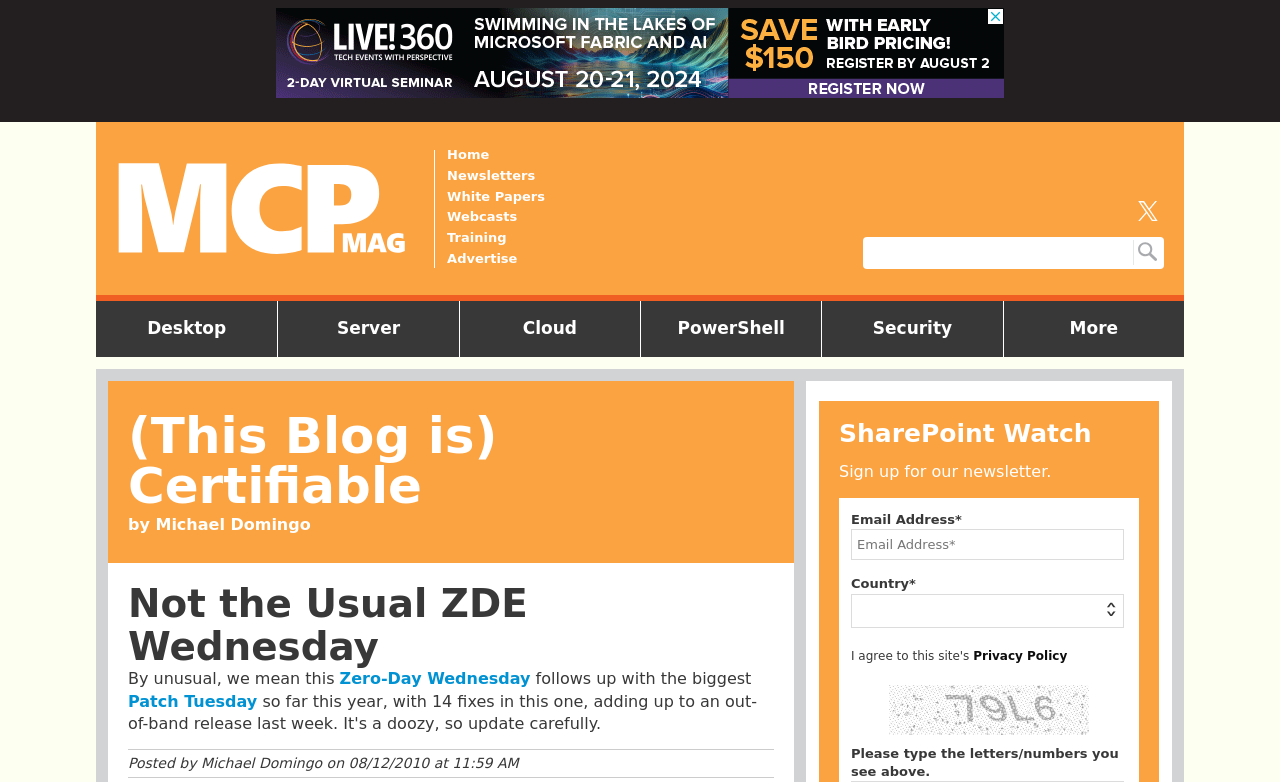Pinpoint the bounding box coordinates of the element you need to click to execute the following instruction: "Read the article about student discipline". The bounding box should be represented by four float numbers between 0 and 1, in the format [left, top, right, bottom].

None